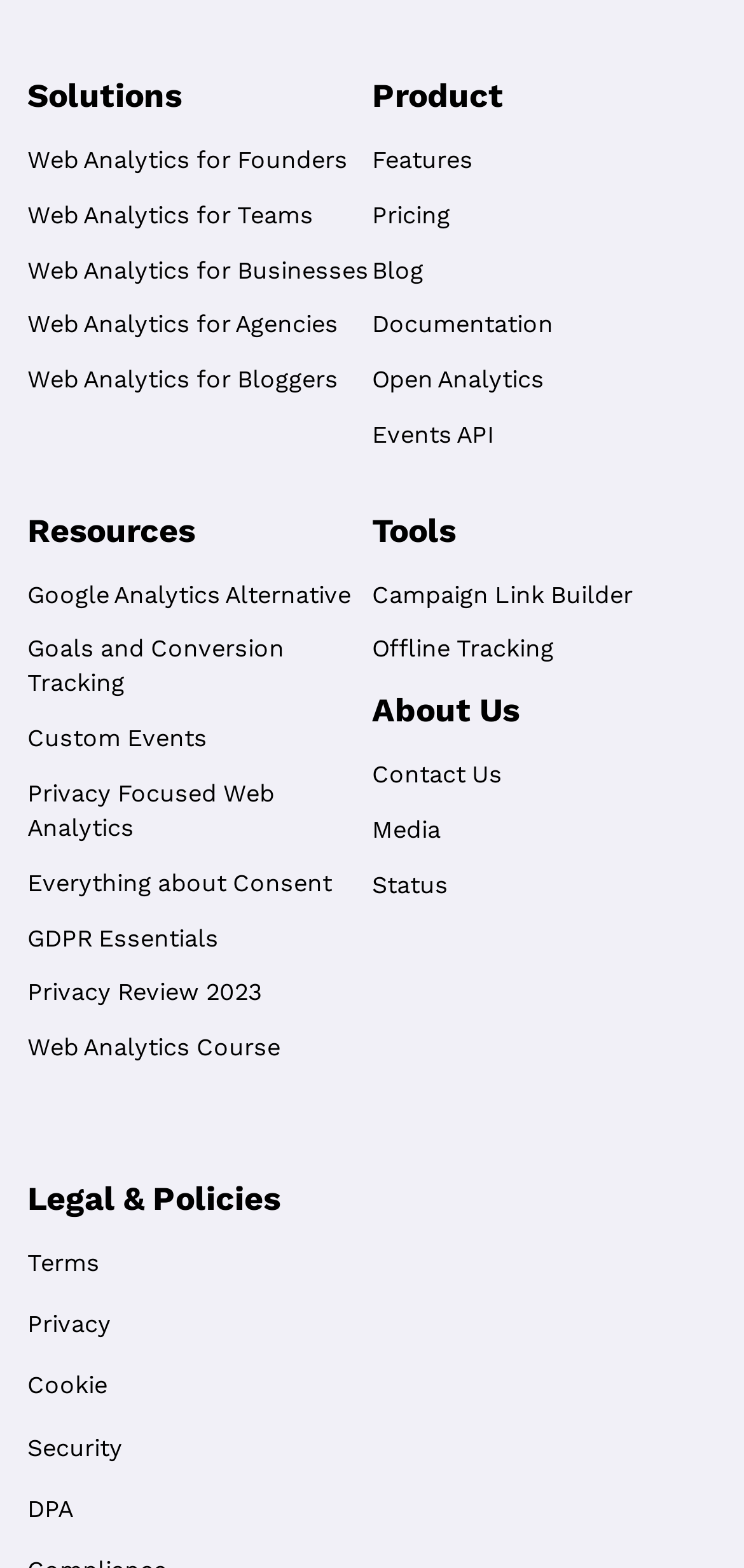What is the last link under 'About Us'?
Please use the image to deliver a detailed and complete answer.

The last link listed under the 'About Us' heading is 'Status', which is a link with a bounding box coordinate of [0.5, 0.554, 0.603, 0.573].